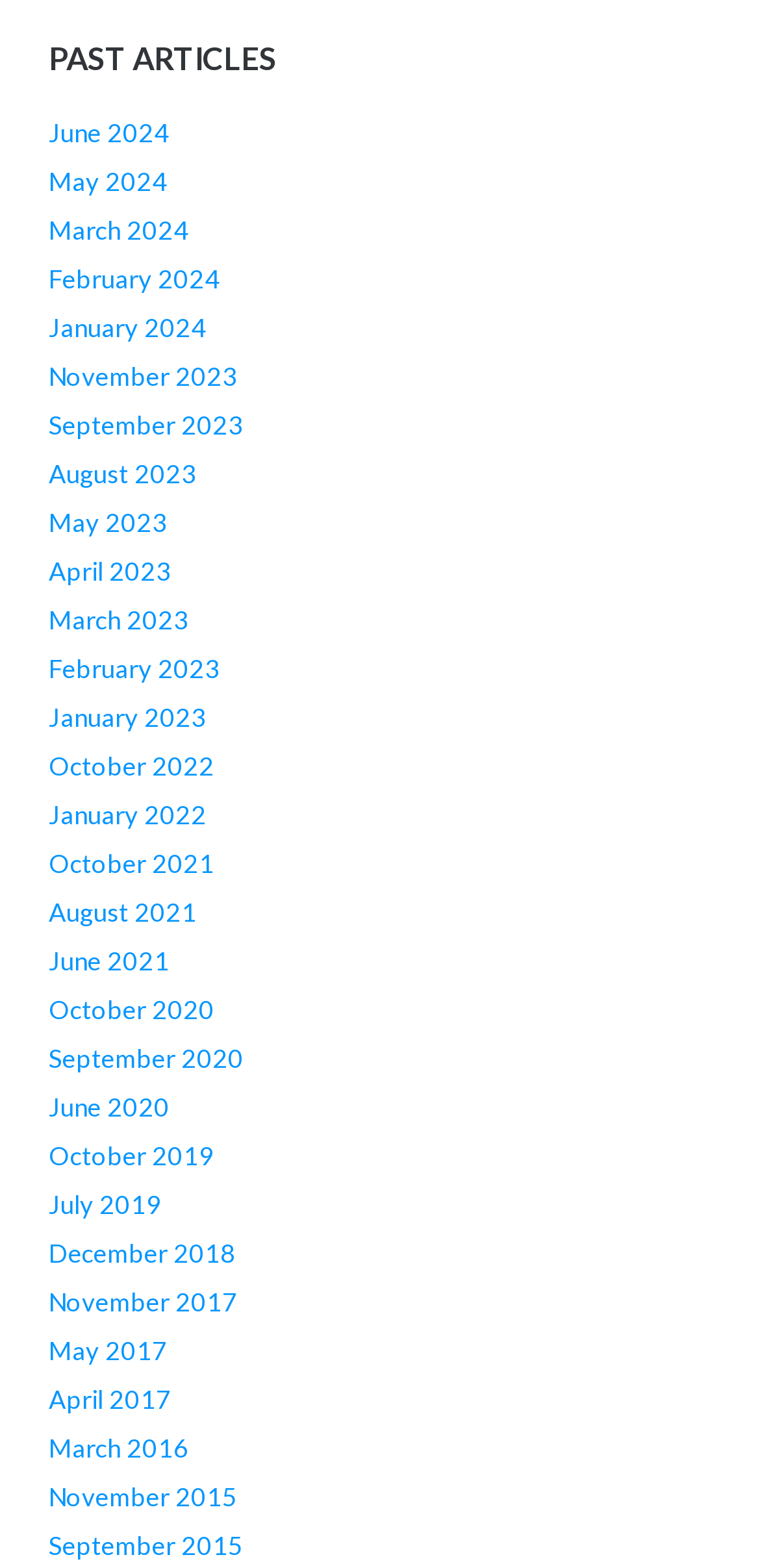How many years are represented on the webpage?
Look at the image and answer with only one word or phrase.

7